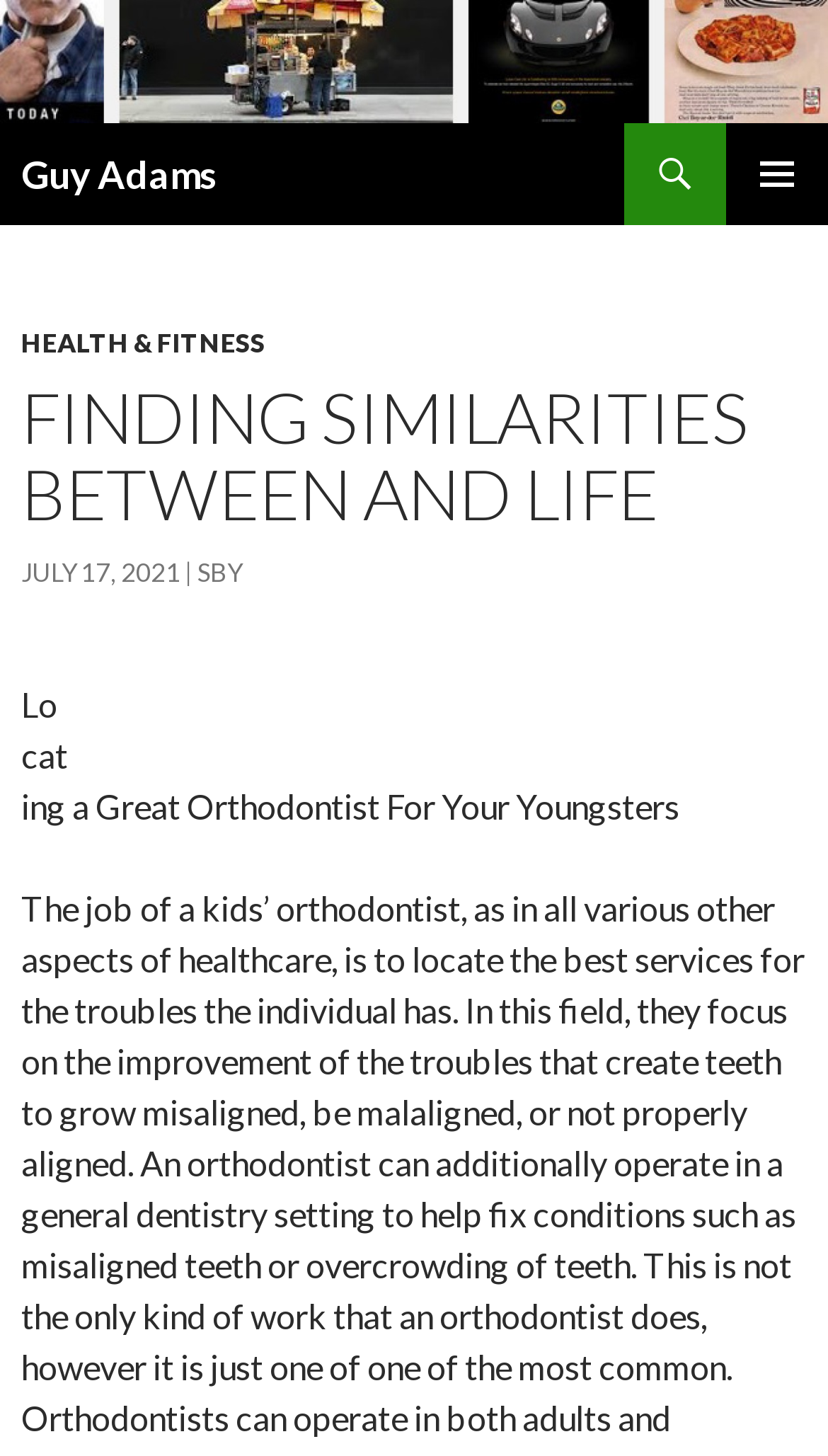Using the element description alt="Guy Adams", predict the bounding box coordinates for the UI element. Provide the coordinates in (top-left x, top-left y, bottom-right x, bottom-right y) format with values ranging from 0 to 1.

[0.0, 0.025, 1.0, 0.052]